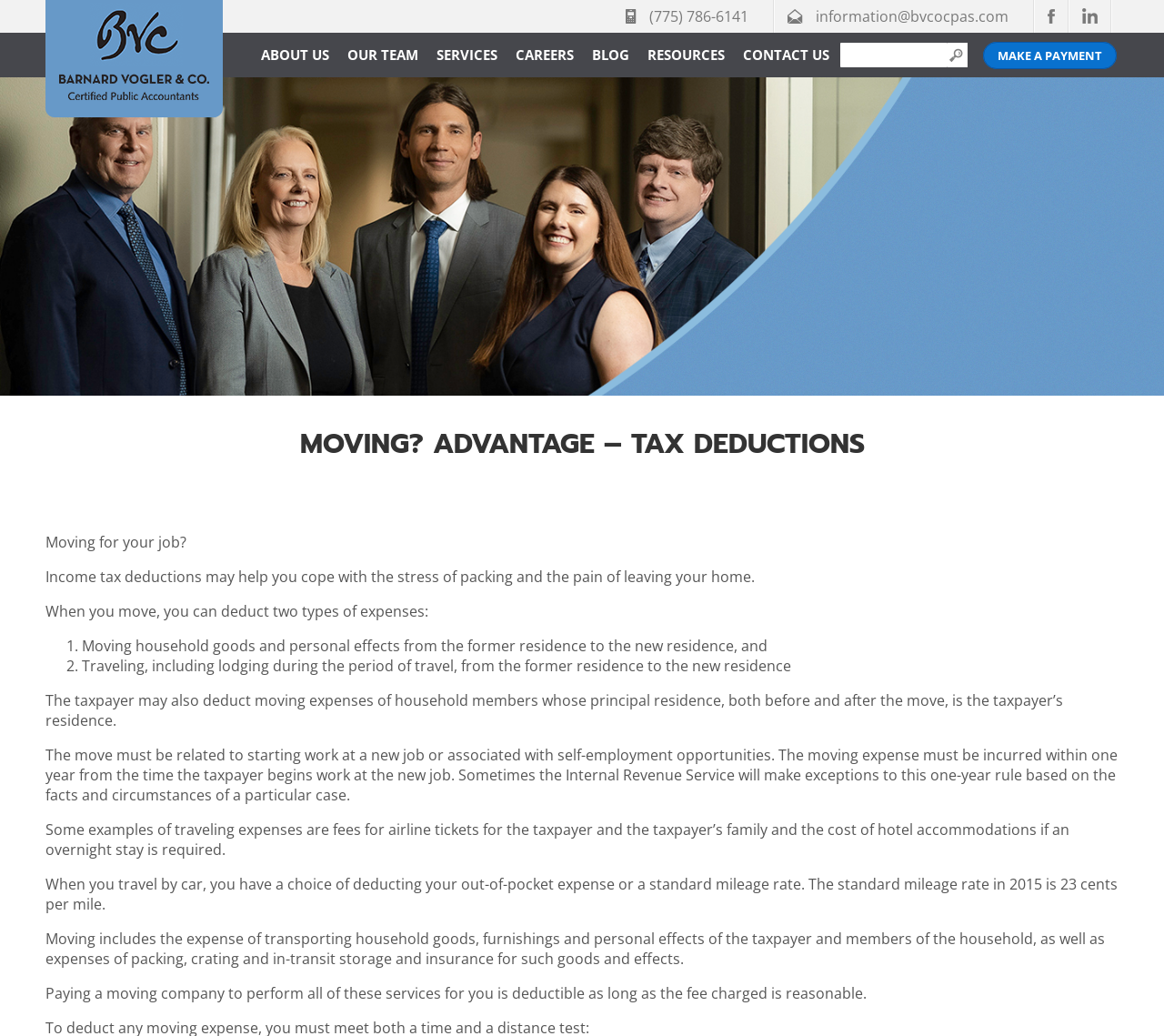Find the bounding box coordinates of the element I should click to carry out the following instruction: "Click the CONTACT US link".

[0.638, 0.044, 0.712, 0.061]